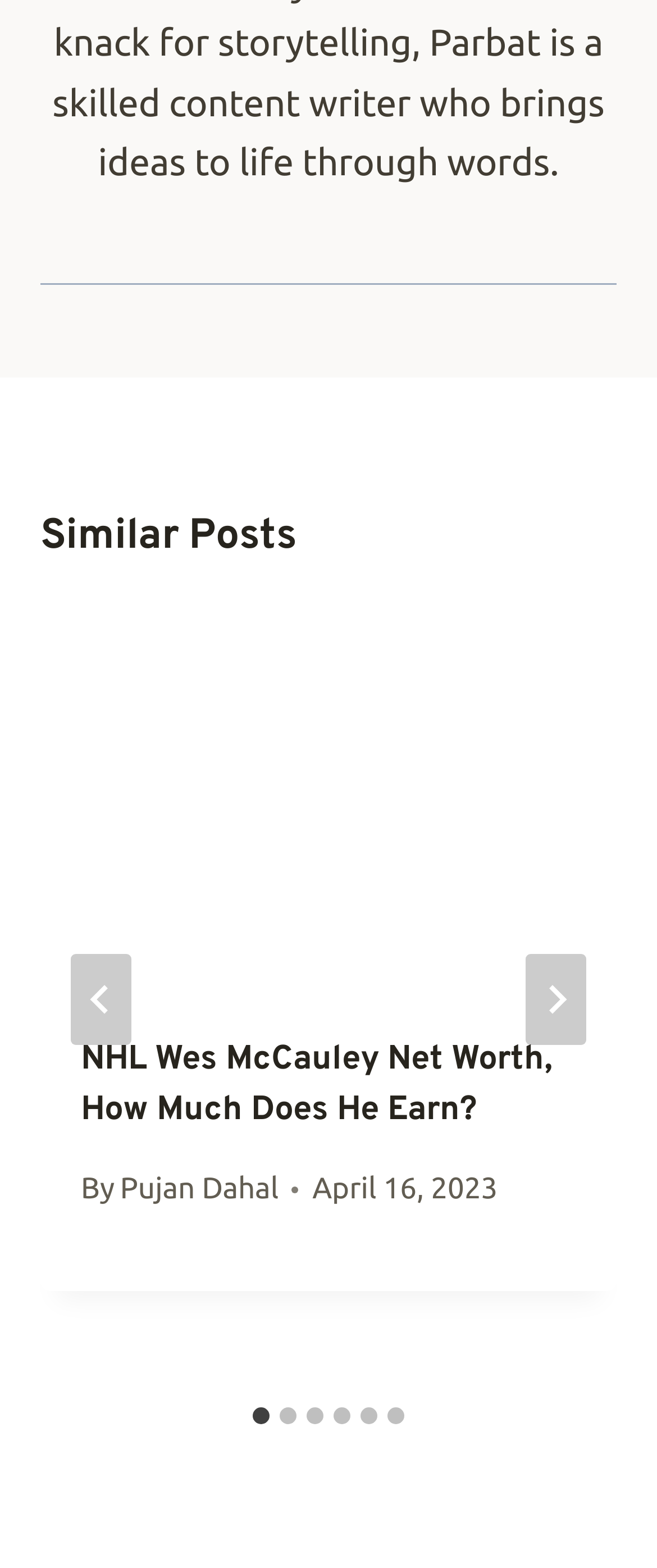Indicate the bounding box coordinates of the element that needs to be clicked to satisfy the following instruction: "Go to next slide". The coordinates should be four float numbers between 0 and 1, i.e., [left, top, right, bottom].

[0.8, 0.609, 0.892, 0.667]